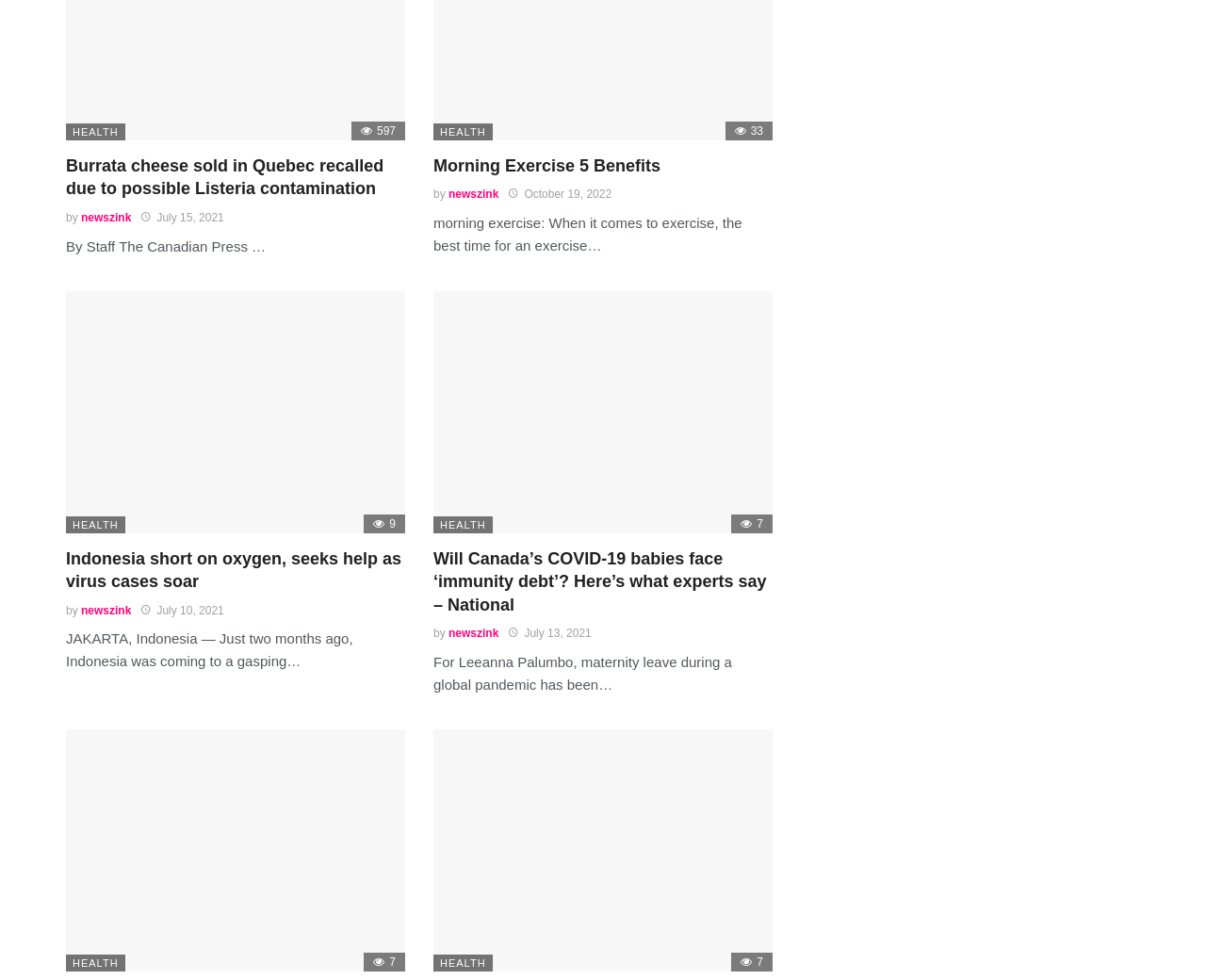Can you find the bounding box coordinates for the element that needs to be clicked to execute this instruction: "Click on 'INDONESIA SHORT ON OXYGEN, SEEKS HELP AS VIRUS CASES SOAR'"? The coordinates should be given as four float numbers between 0 and 1, i.e., [left, top, right, bottom].

[0.055, 0.297, 0.336, 0.544]